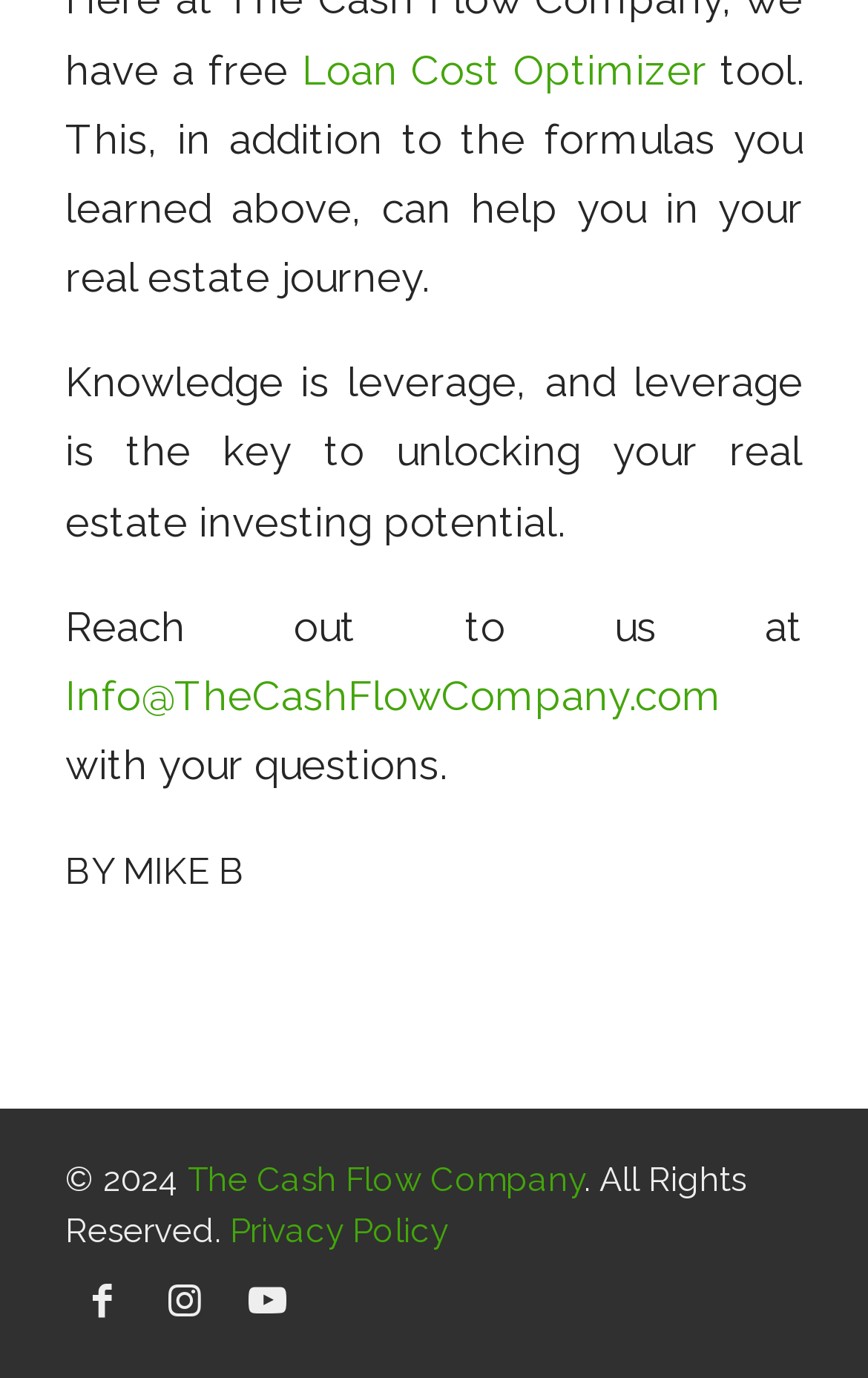Please find the bounding box coordinates of the clickable region needed to complete the following instruction: "Follow on Facebook". The bounding box coordinates must consist of four float numbers between 0 and 1, i.e., [left, top, right, bottom].

[0.08, 0.92, 0.157, 0.968]